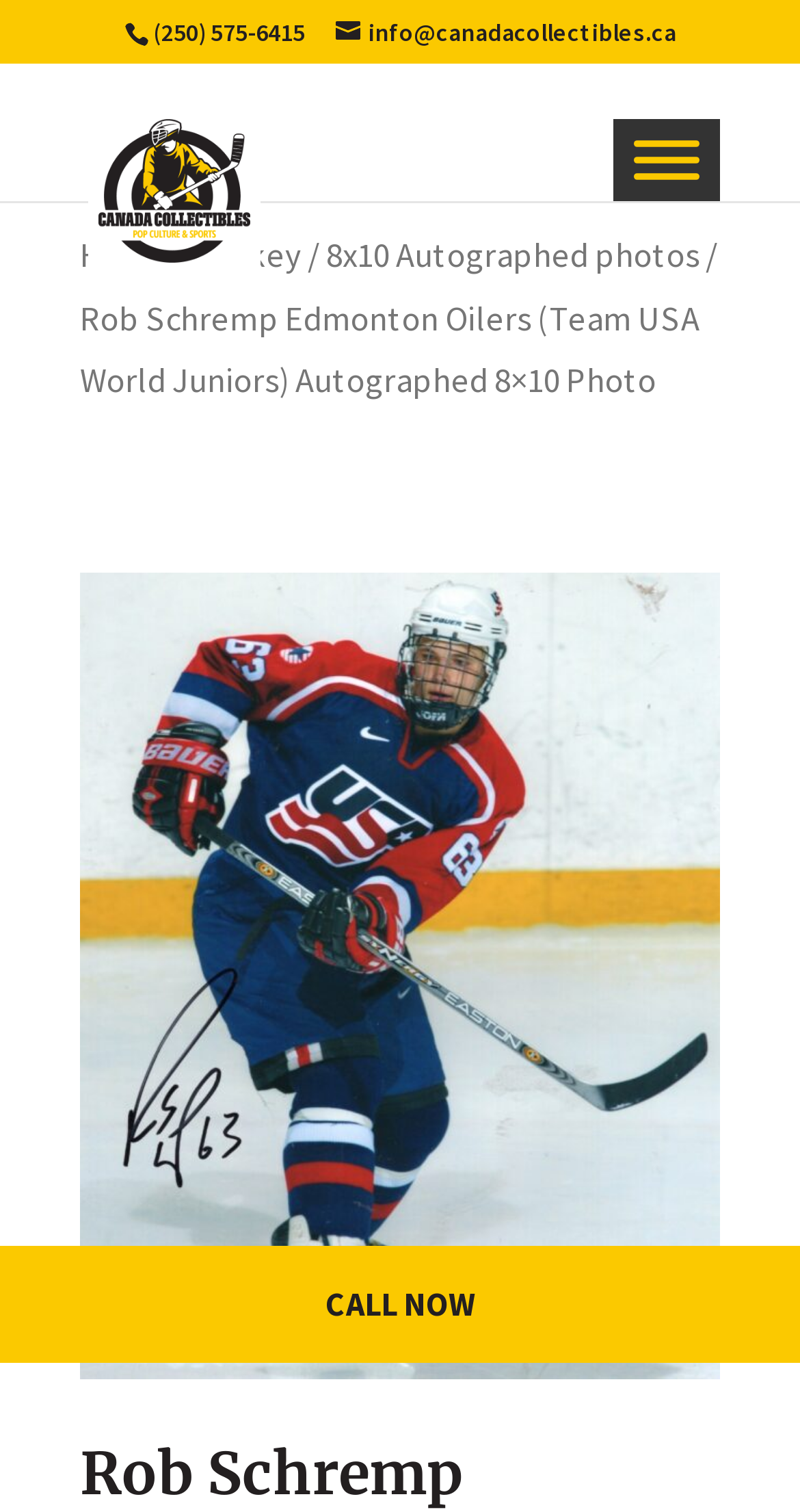Identify the bounding box coordinates for the region to click in order to carry out this instruction: "Log in to the forum". Provide the coordinates using four float numbers between 0 and 1, formatted as [left, top, right, bottom].

None